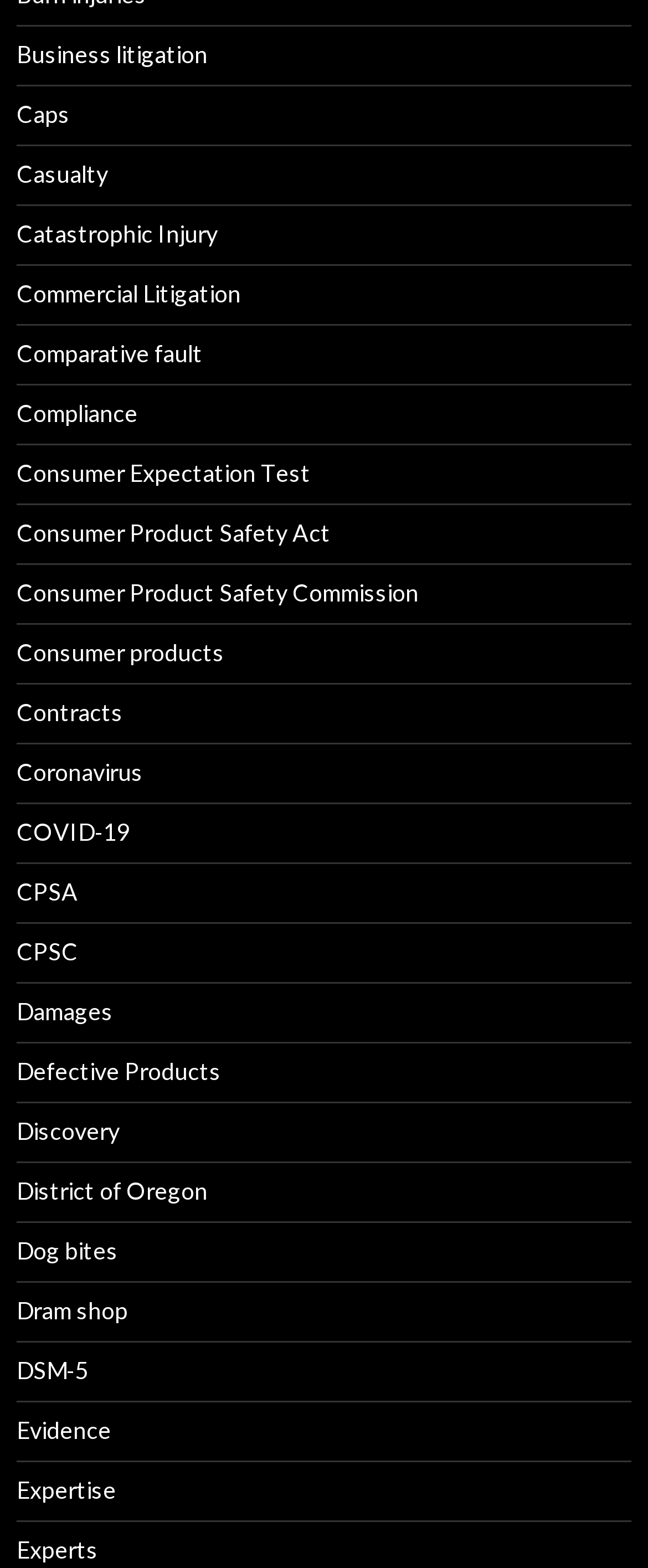Determine the bounding box coordinates for the area you should click to complete the following instruction: "Explore Contracts".

[0.026, 0.445, 0.19, 0.463]